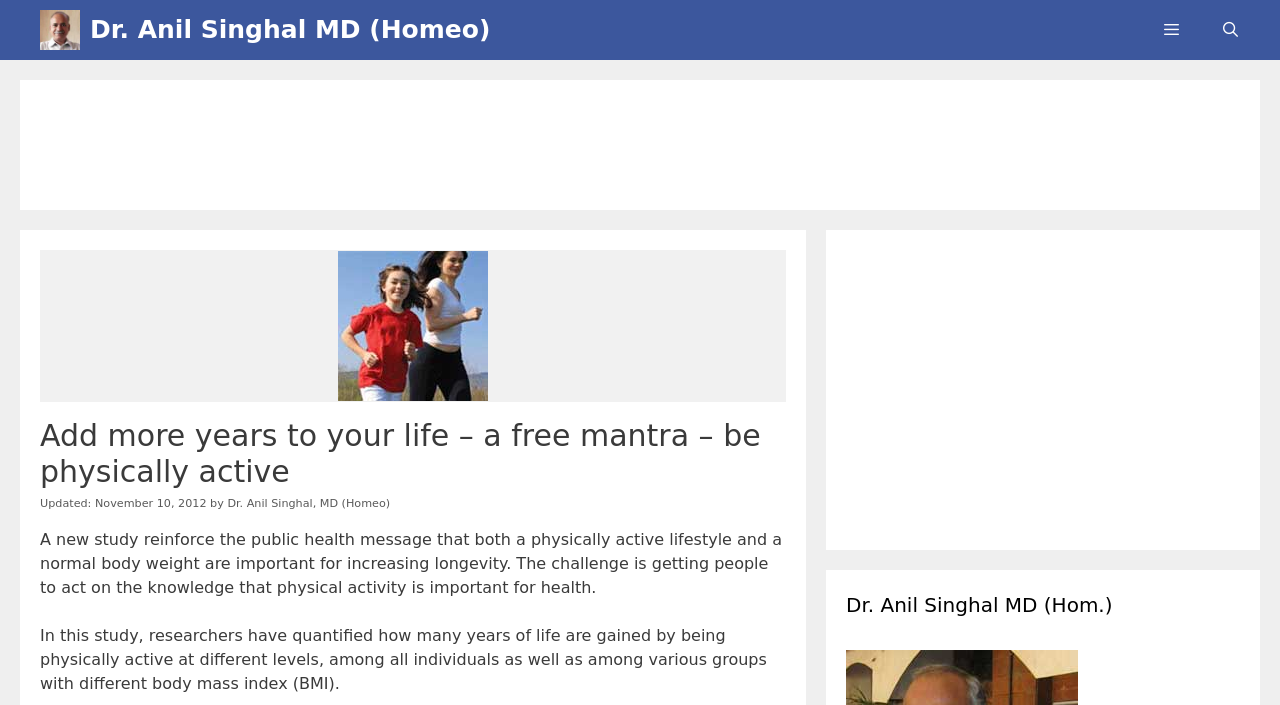What is the topic of the article?
Based on the image, give a concise answer in the form of a single word or short phrase.

Physical activity and longevity